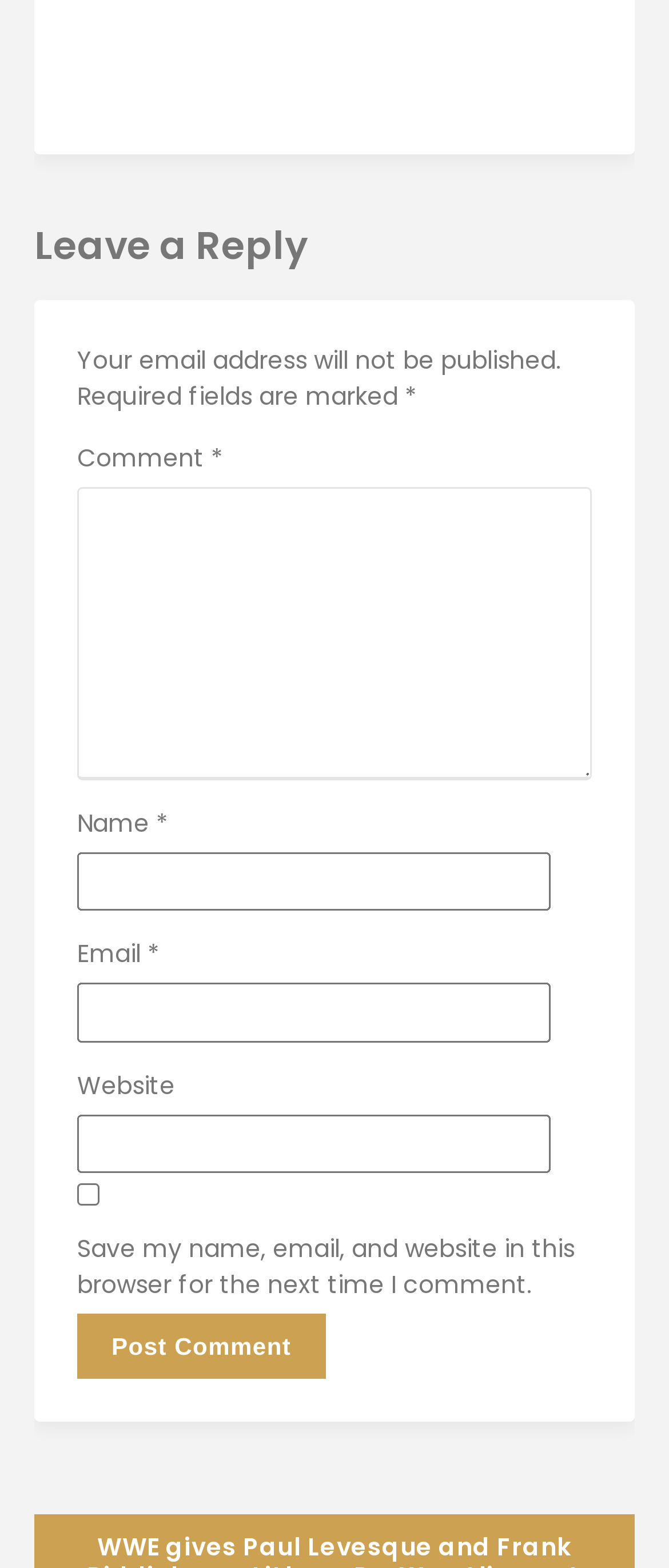What is required to post a comment?
Please provide a comprehensive answer to the question based on the webpage screenshot.

The required fields to post a comment can be determined by looking at the textbox elements with the 'required' attribute set to True. These elements have the labels 'Name', 'Email', and 'Comment'.